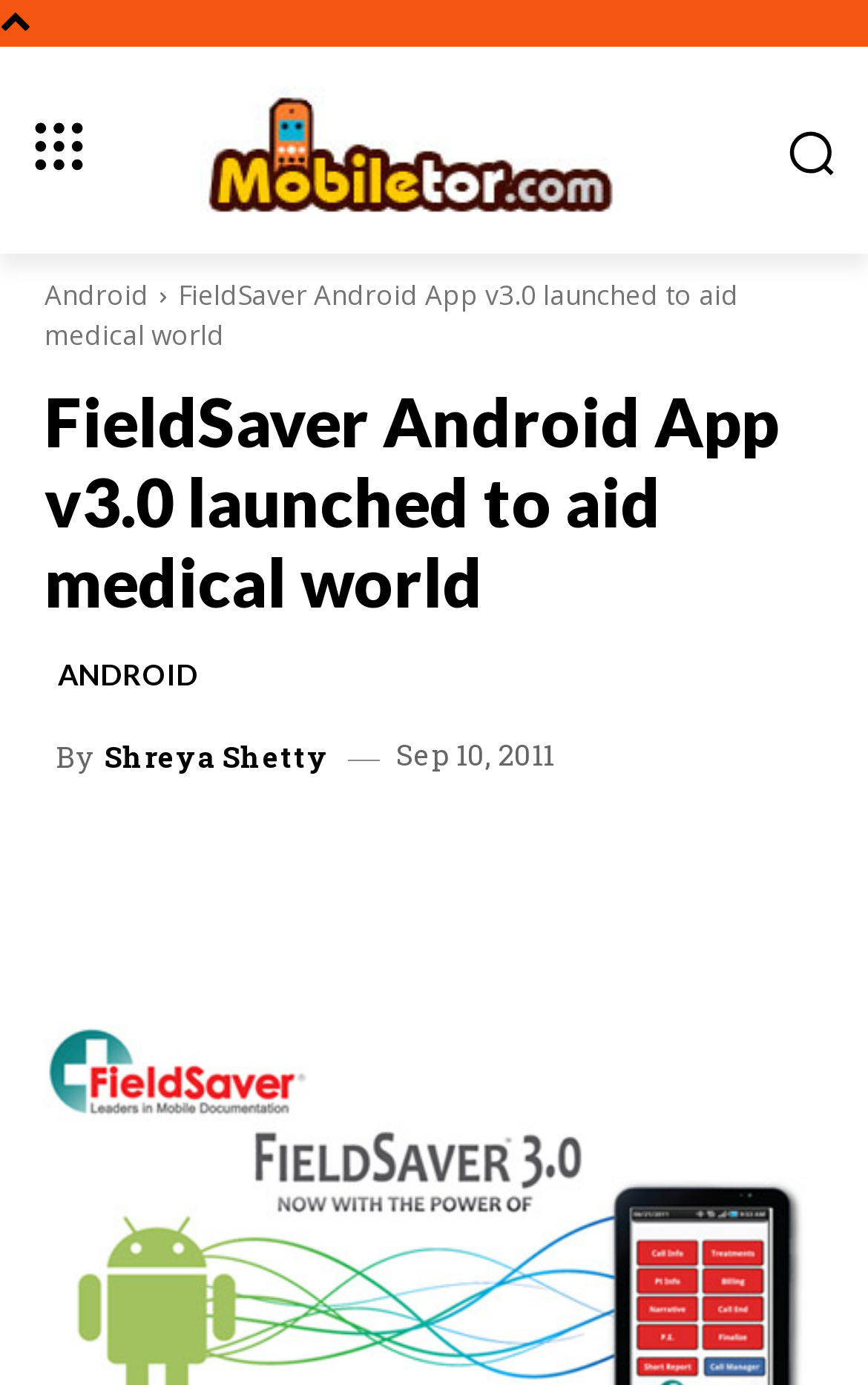Locate the bounding box coordinates of the UI element described by: "Shreya Shetty". The bounding box coordinates should consist of four float numbers between 0 and 1, i.e., [left, top, right, bottom].

[0.121, 0.536, 0.379, 0.557]